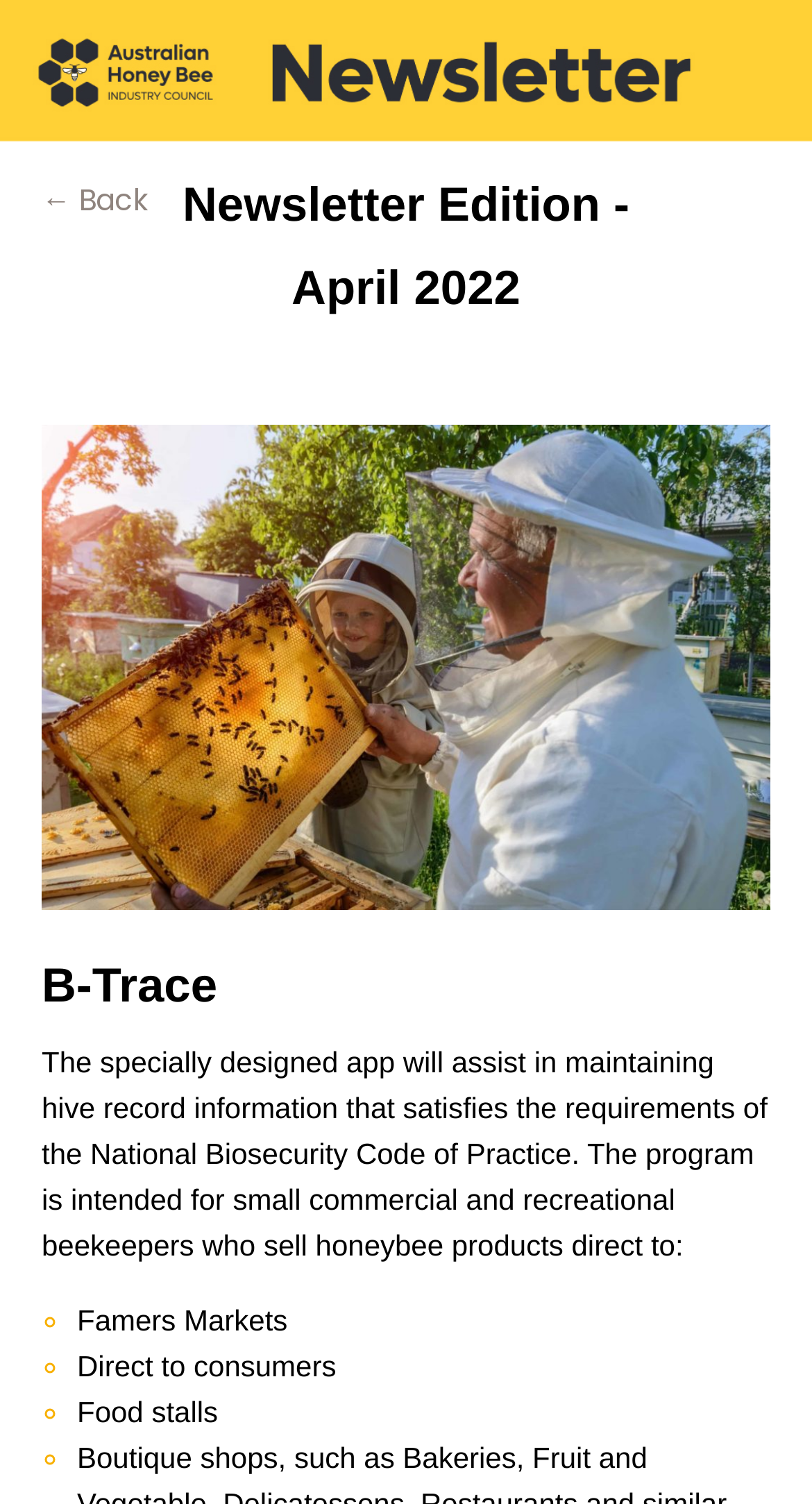Please provide a one-word or phrase answer to the question: 
Who is the intended user of the B-Trace app?

Small commercial and recreational beekeepers